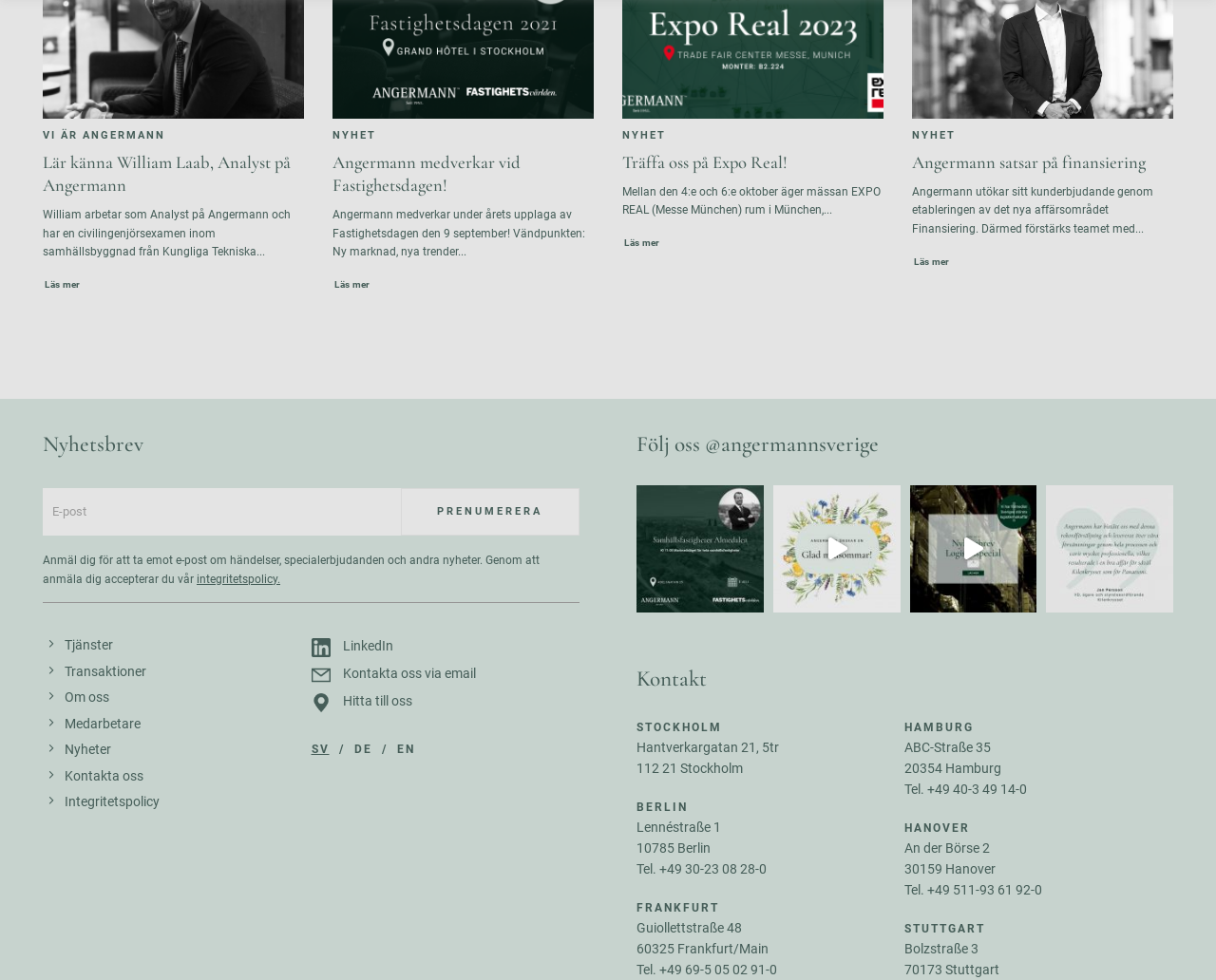What is the language of the webpage?
Identify the answer in the screenshot and reply with a single word or phrase.

Swedish